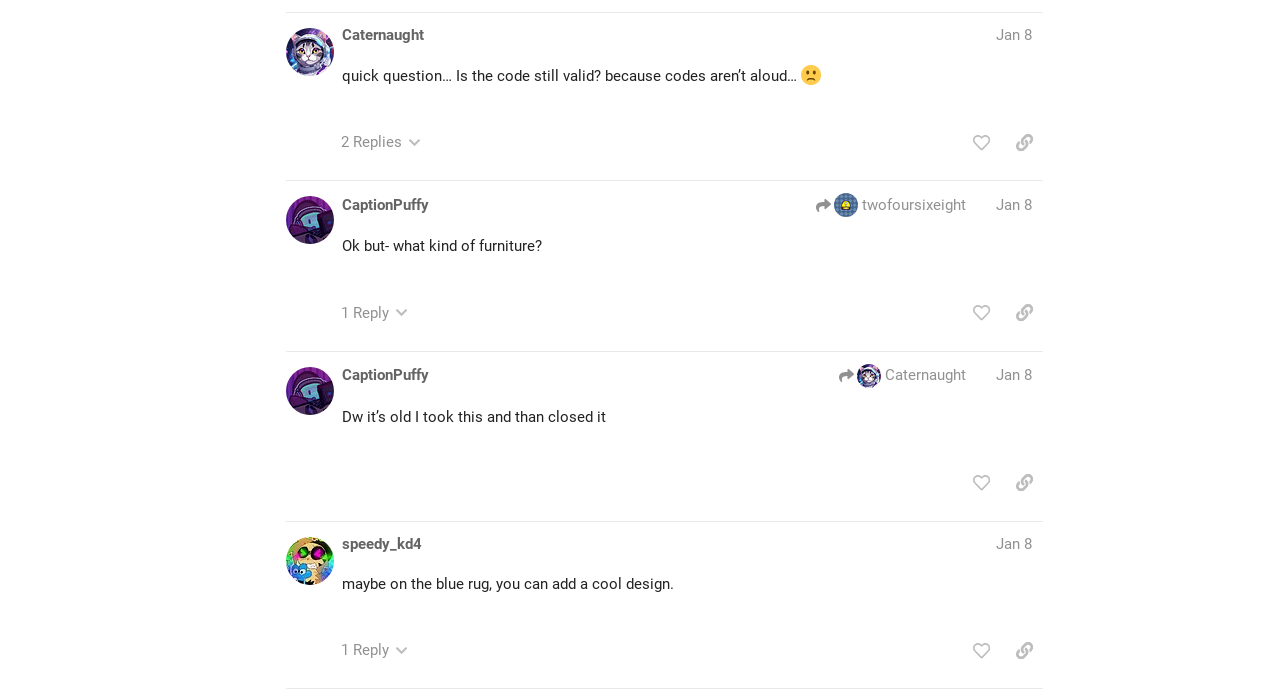Given the element description "twofoursixeight", identify the bounding box of the corresponding UI element.

[0.637, 0.278, 0.755, 0.312]